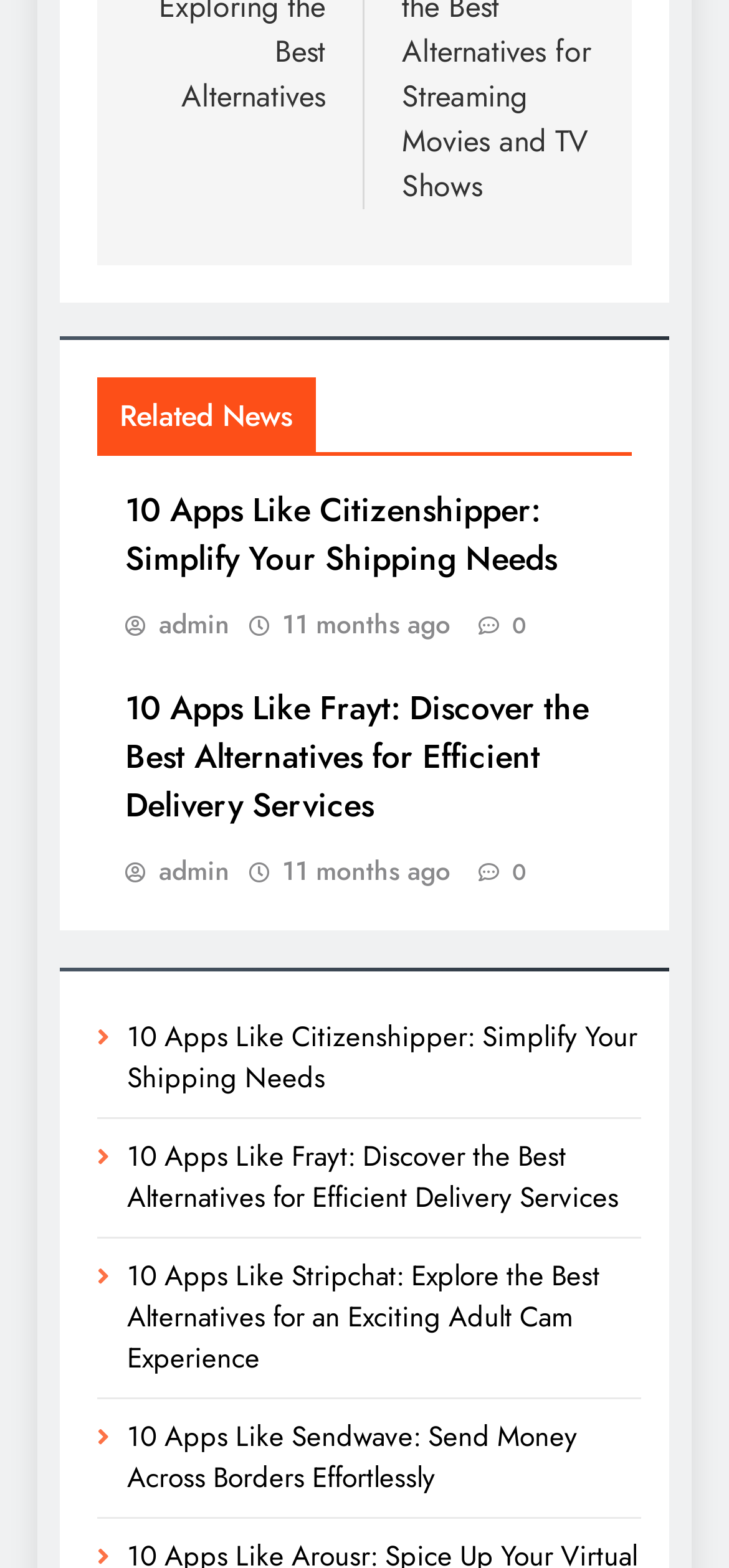How many months ago was the first article published?
Give a thorough and detailed response to the question.

I looked at the time element [738] inside the first article element [220], which contains the text '11 months ago'. This indicates that the first article was published 11 months ago.